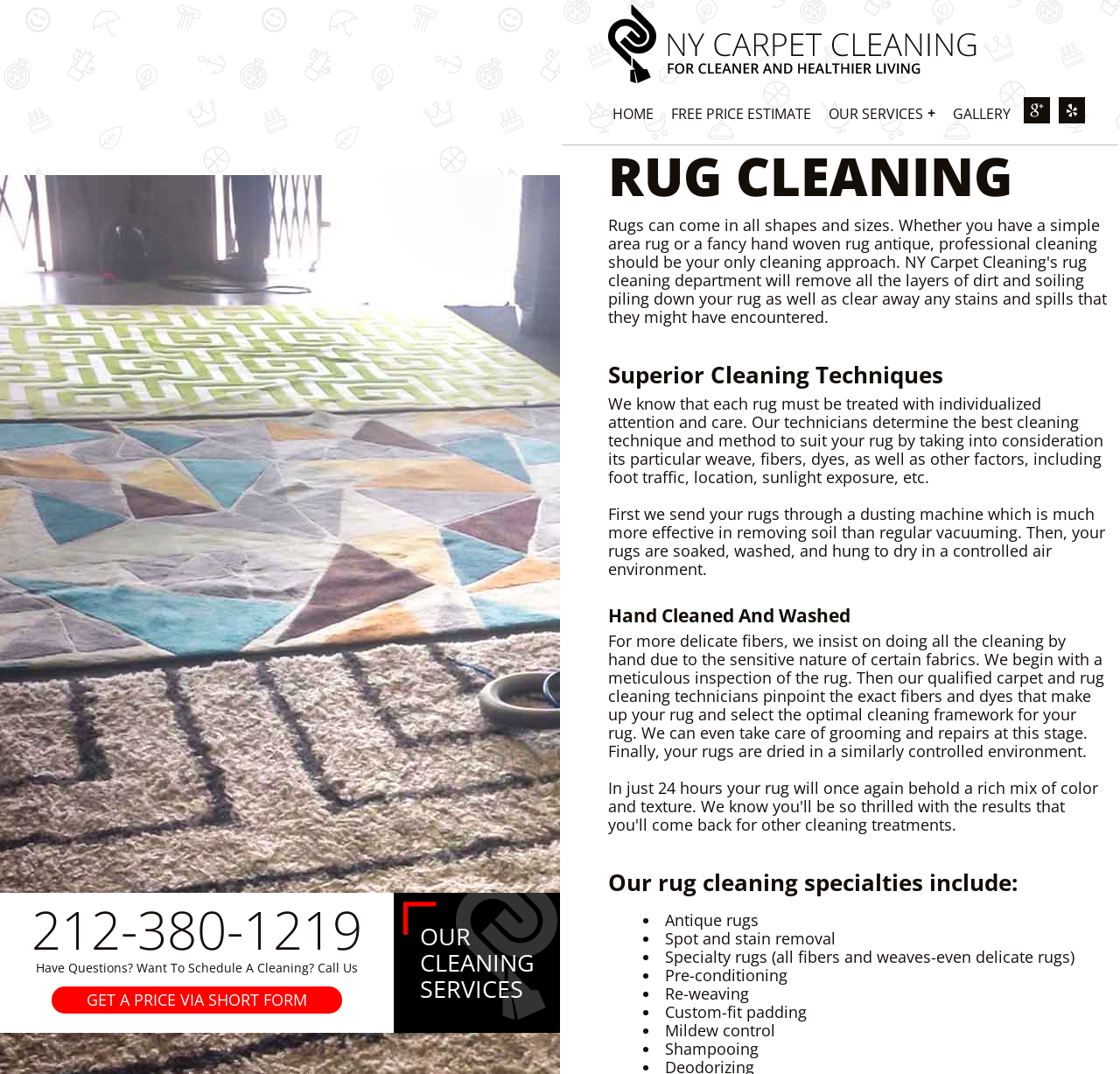Use a single word or phrase to respond to the question:
What is the phone number to schedule a cleaning?

212-380-1219